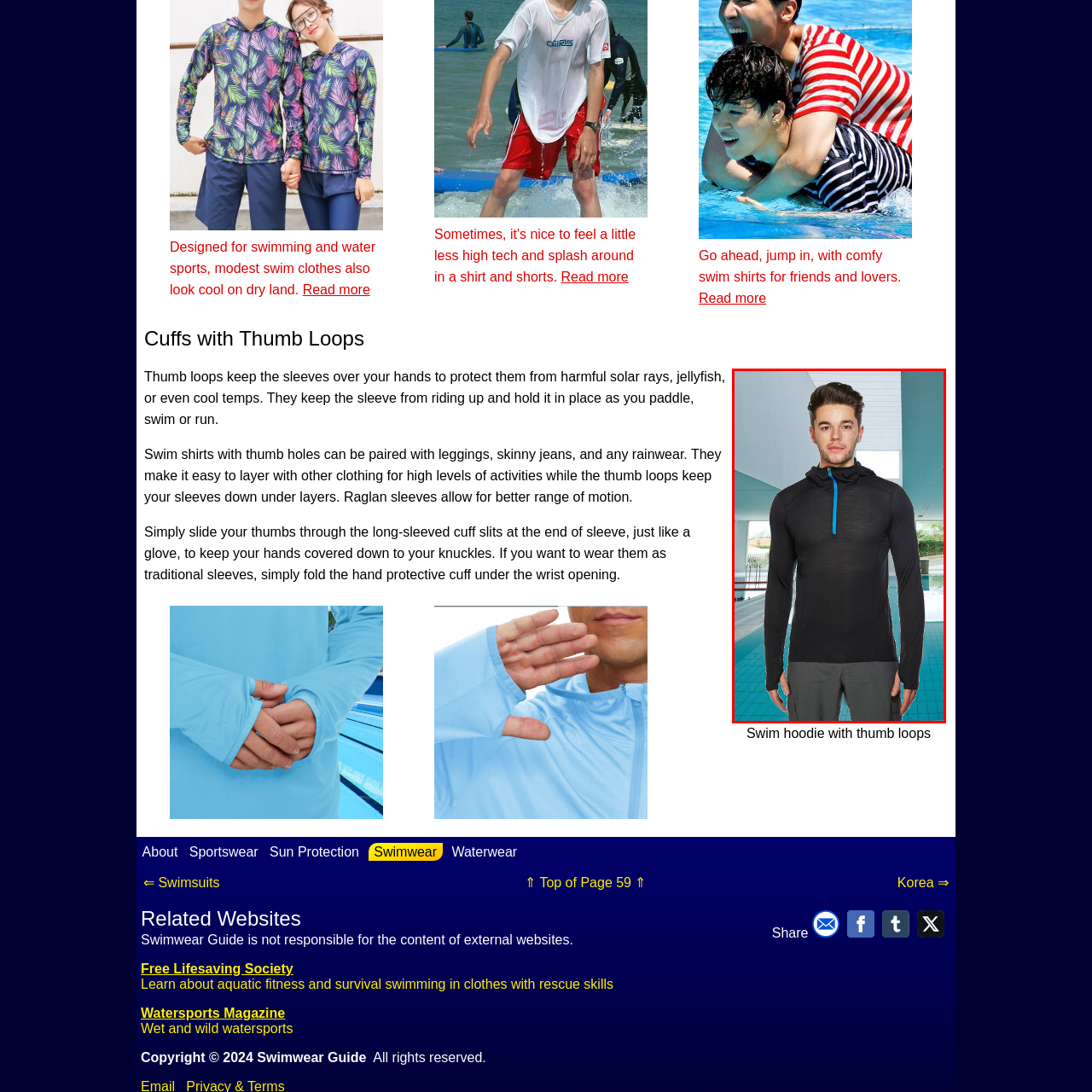Describe extensively the contents of the image within the red-bordered area.

The image features a young man wearing a stylish swim hoodie designed for aquatic activities. The hoodie is black with a contrasting blue zipper, combining both functionality and fashion for swimming and water sports. This swimwear piece features thumb loops that help keep the sleeves in place, offering protection from the sun and maintaining comfort while paddling or swimming. The backdrop showcases a serene pool environment, emphasizing the swimwear's suitability for both water sports and casual wear.